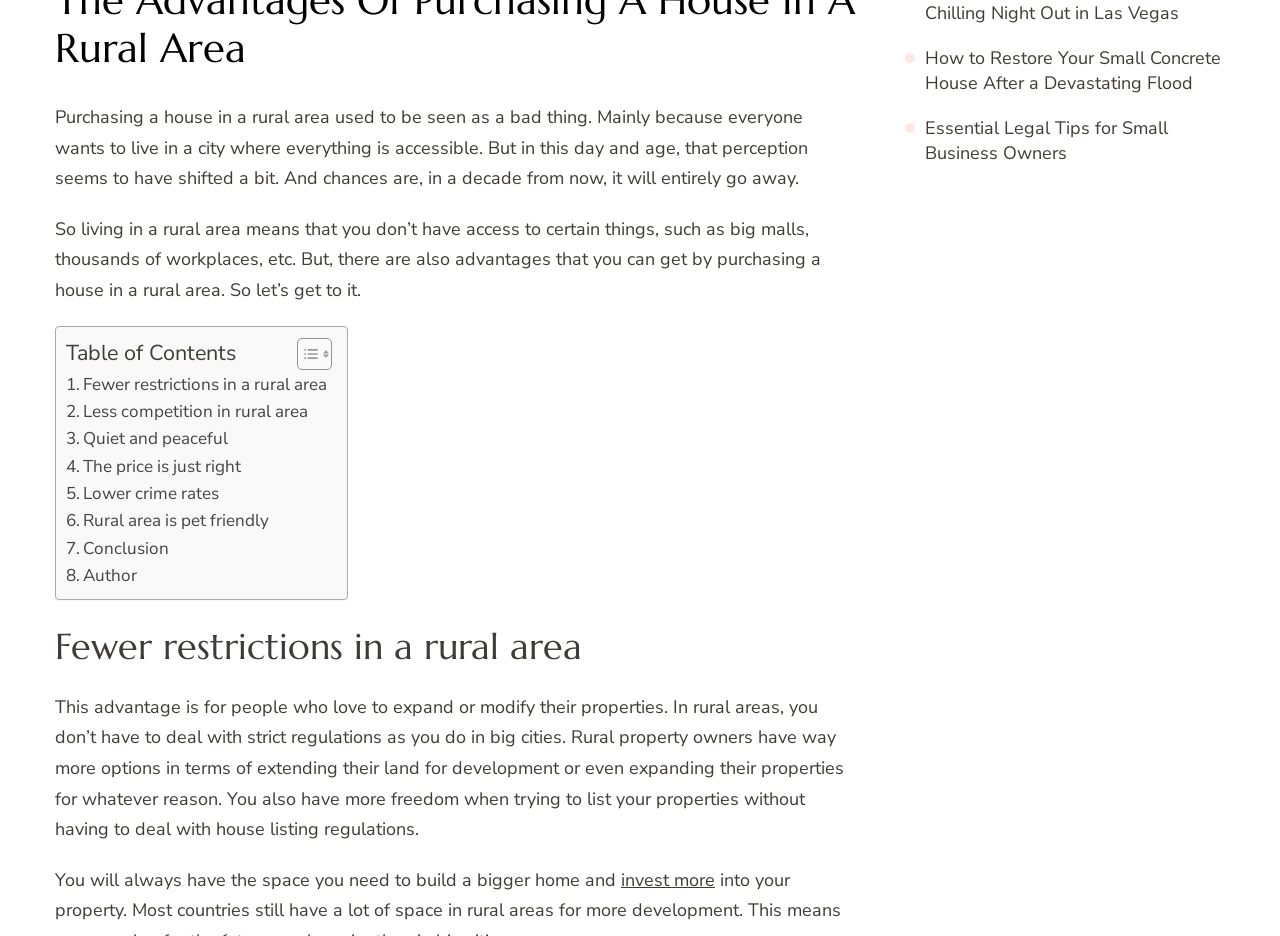What is the last advantage mentioned on the webpage?
Based on the image, answer the question with a single word or brief phrase.

Rural area is pet friendly